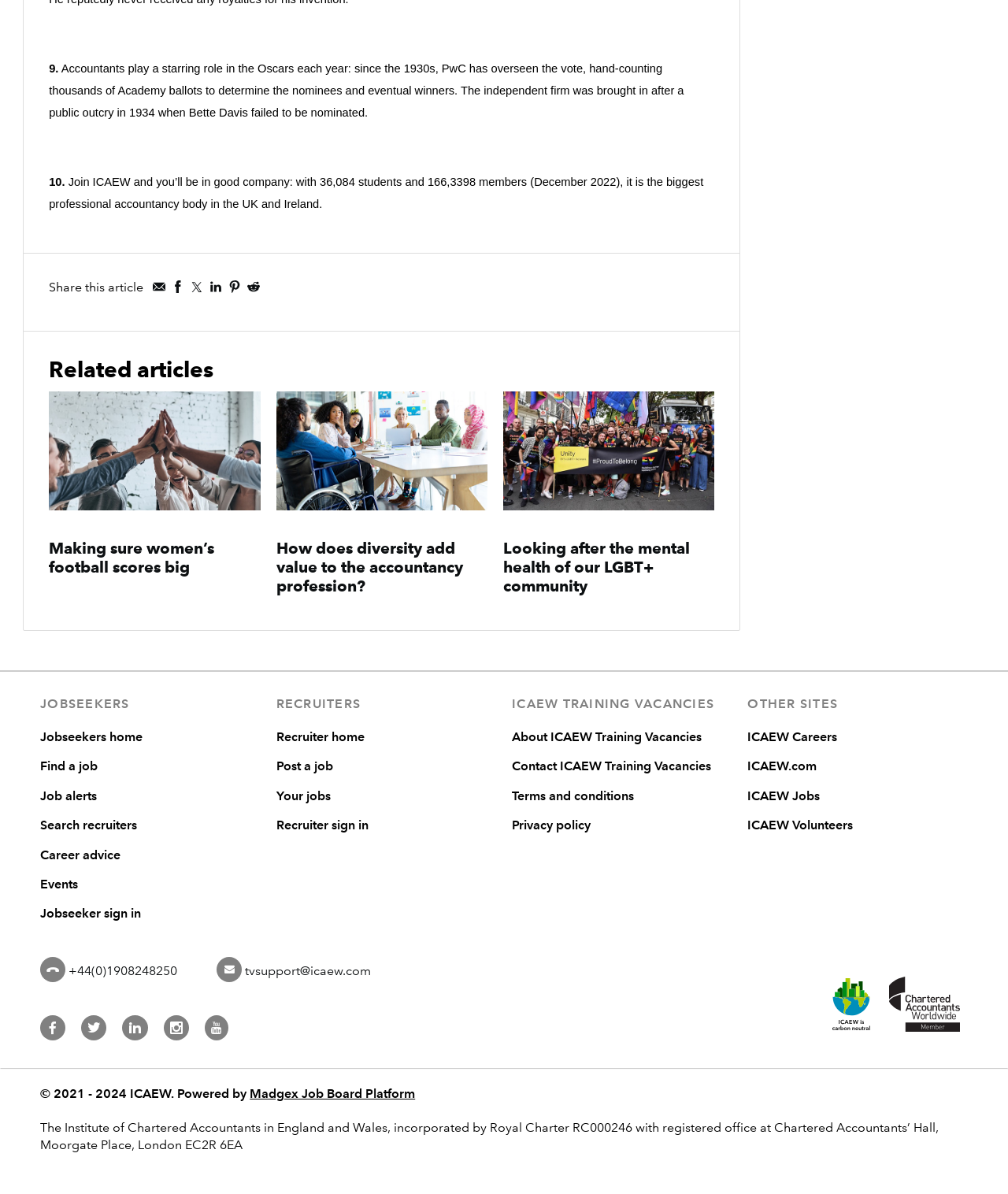Please locate the bounding box coordinates of the element's region that needs to be clicked to follow the instruction: "Read related article 'Making sure women’s football scores big'". The bounding box coordinates should be provided as four float numbers between 0 and 1, i.e., [left, top, right, bottom].

[0.049, 0.451, 0.213, 0.483]